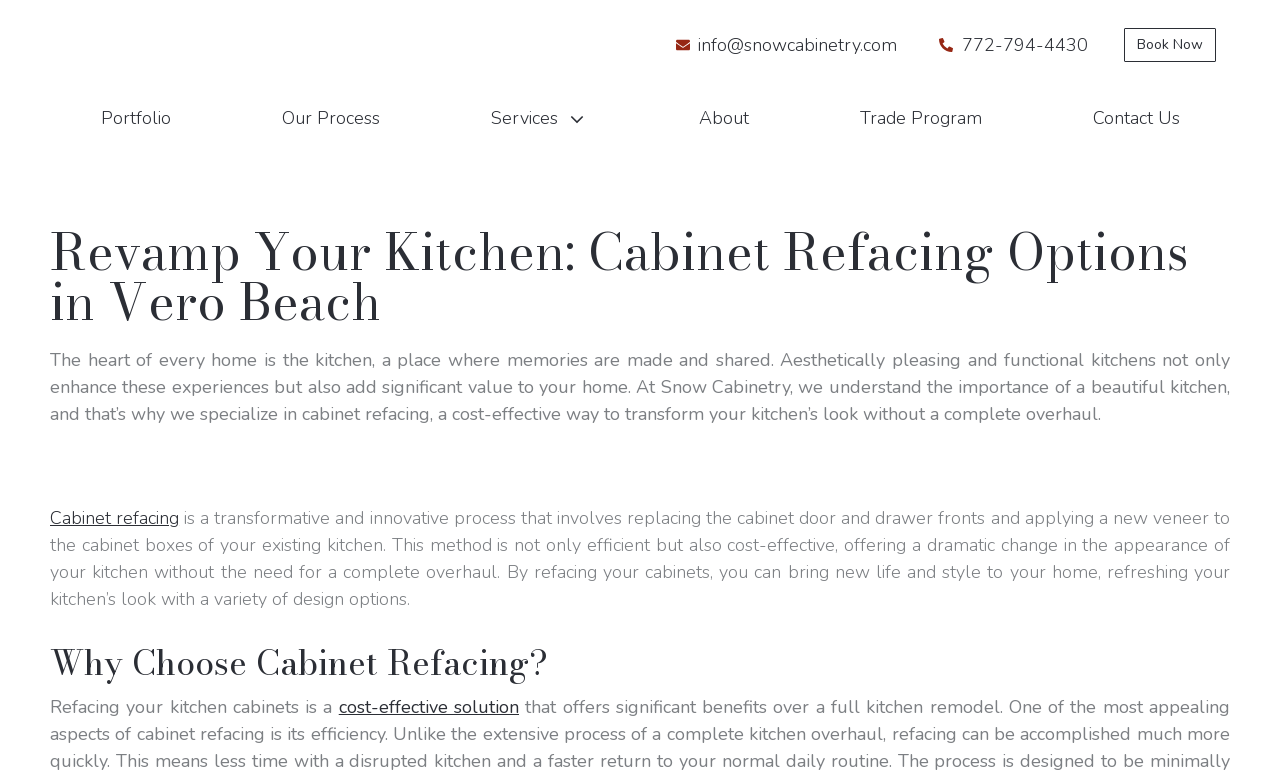What is the benefit of refacing kitchen cabinets?
Please provide a detailed and comprehensive answer to the question.

I found the answer by reading the text on the webpage, which states that refacing kitchen cabinets is a cost-effective solution, offering a dramatic change in the appearance of the kitchen without the need for a complete overhaul.